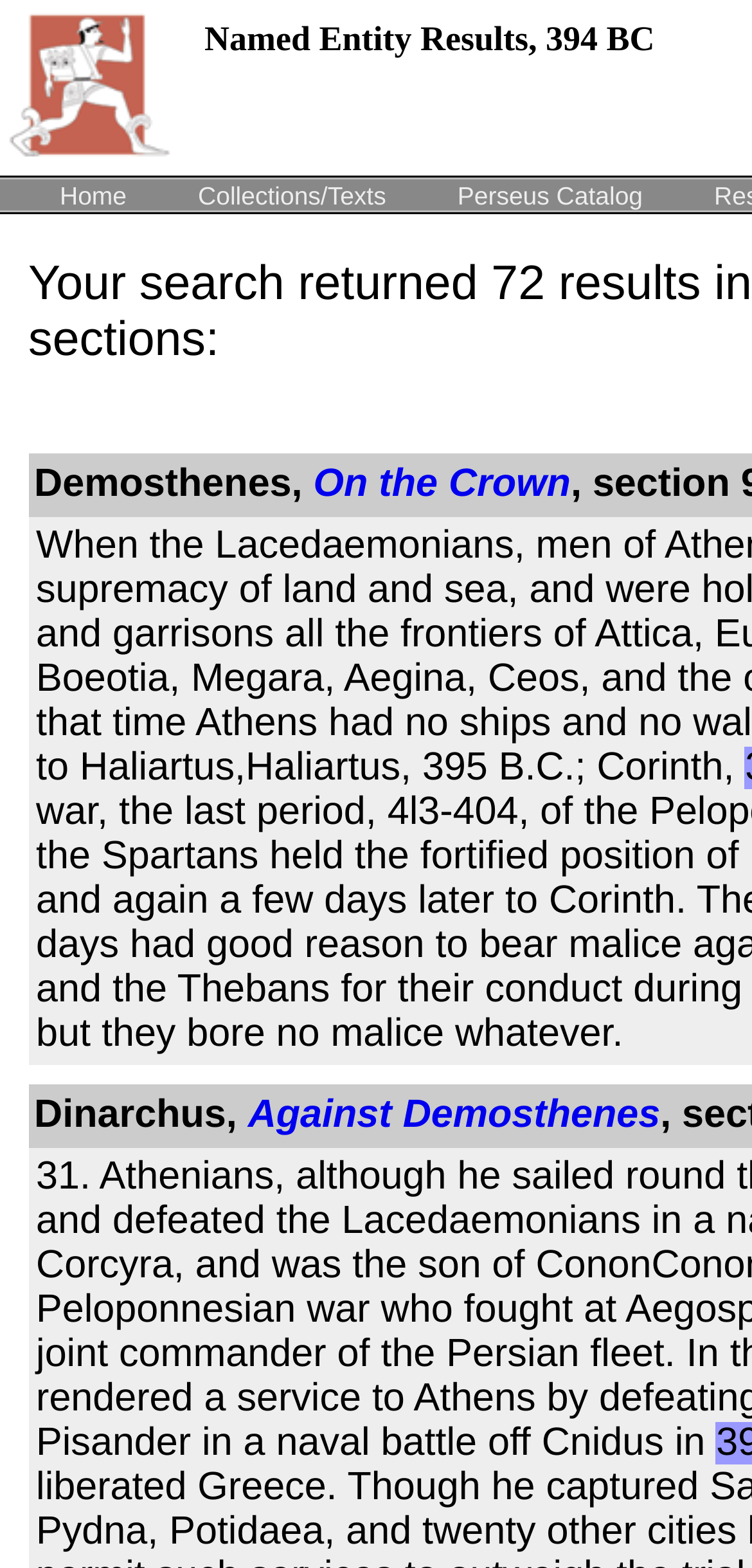Using a single word or phrase, answer the following question: 
What is the name of the author mentioned first?

Demosthenes